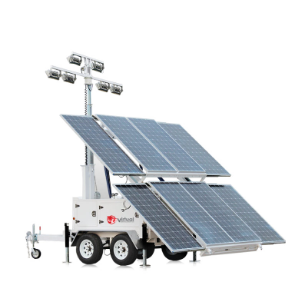What is the purpose of the high-intensity floodlights?
Using the image as a reference, deliver a detailed and thorough answer to the question.

The trailer is equipped with high-intensity floodlights, which provide illumination, along with monitoring capabilities, to enhance security in outdoor settings, making it suitable for events, construction sites, or remote areas requiring surveillance and light.